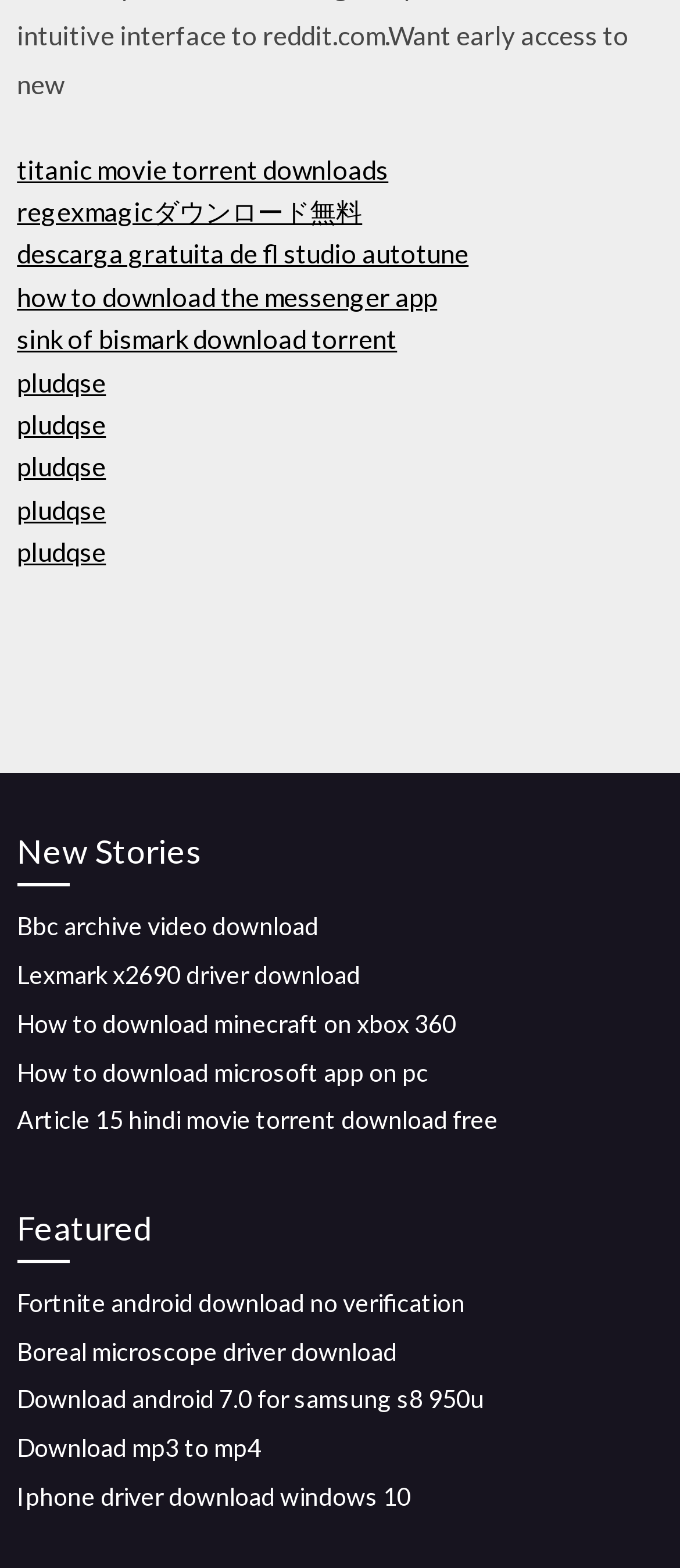Locate the bounding box coordinates of the UI element described by: "pludqse". Provide the coordinates as four float numbers between 0 and 1, formatted as [left, top, right, bottom].

[0.025, 0.233, 0.156, 0.253]